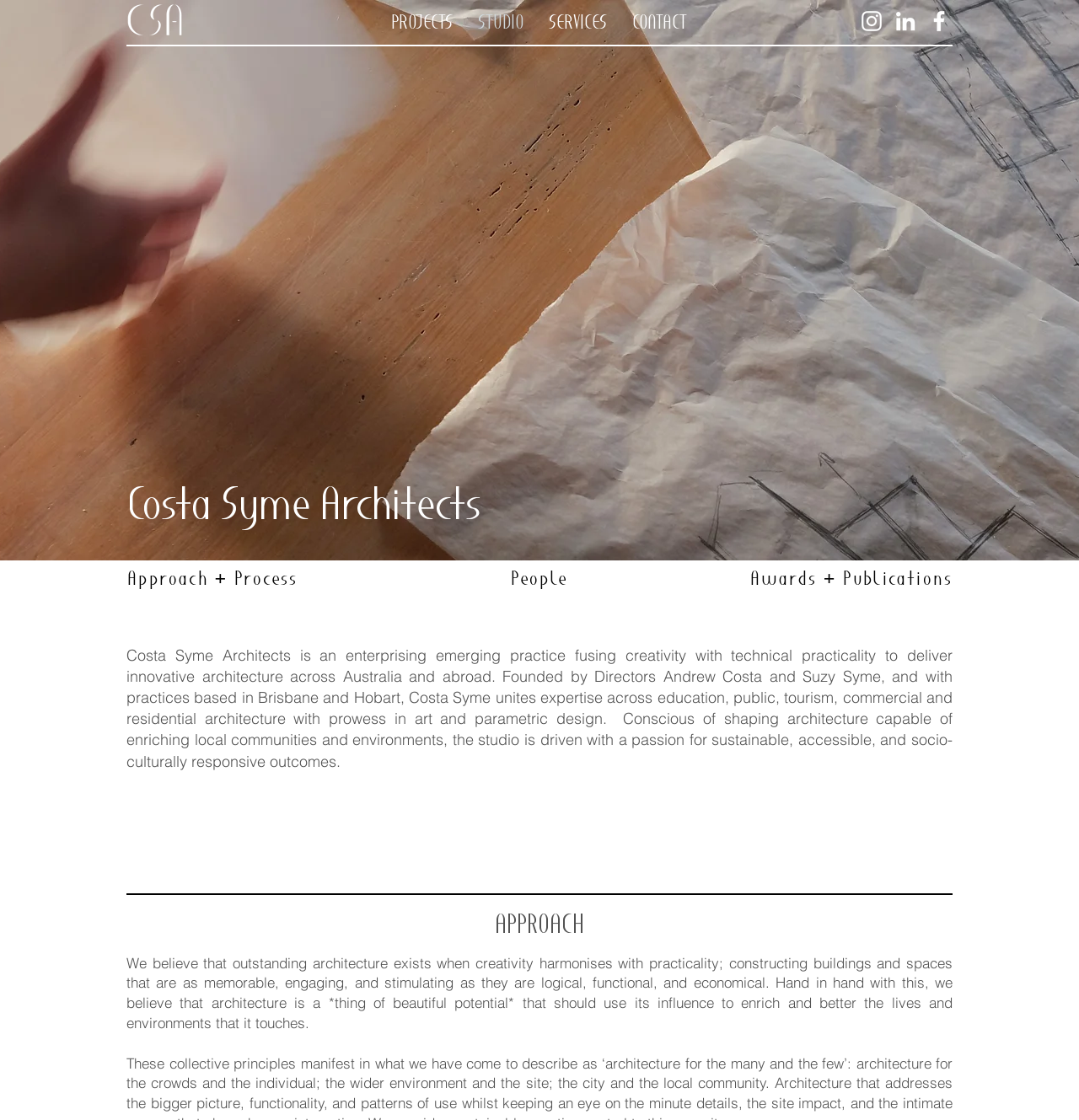Return the bounding box coordinates of the UI element that corresponds to this description: "Approach + Process". The coordinates must be given as four float numbers in the range of 0 and 1, [left, top, right, bottom].

[0.118, 0.509, 0.276, 0.529]